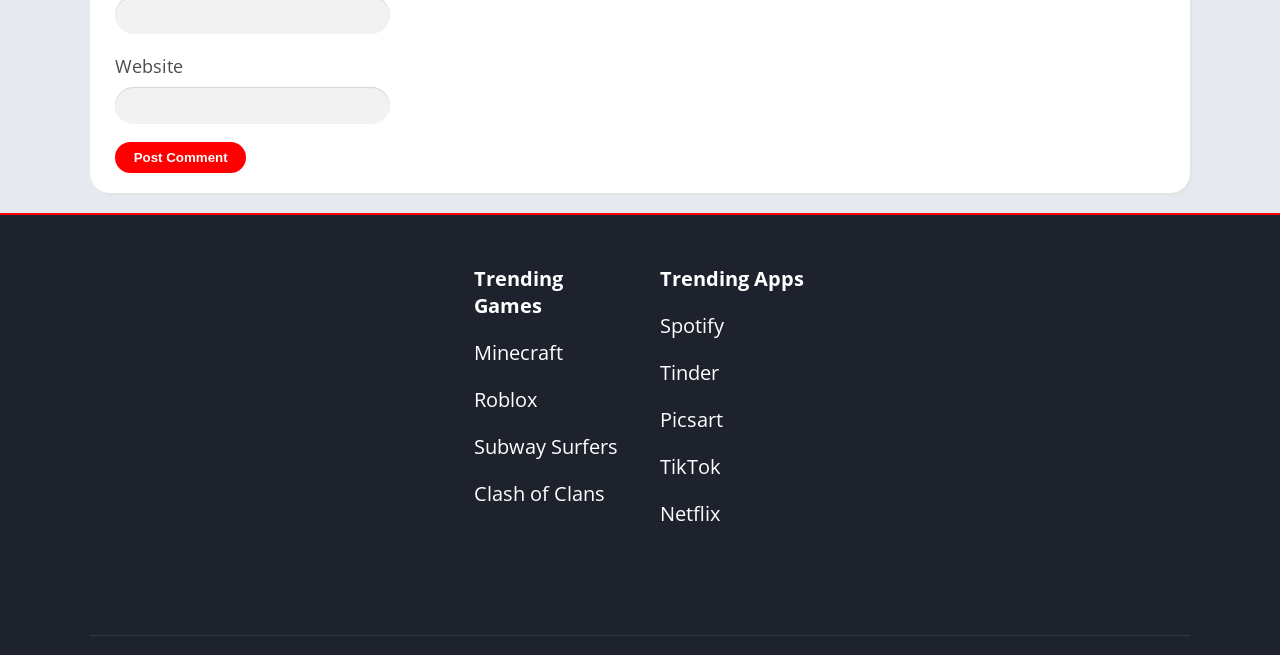Locate the bounding box coordinates for the element described below: "name="submit" value="Post Comment"". The coordinates must be four float values between 0 and 1, formatted as [left, top, right, bottom].

[0.09, 0.217, 0.192, 0.265]